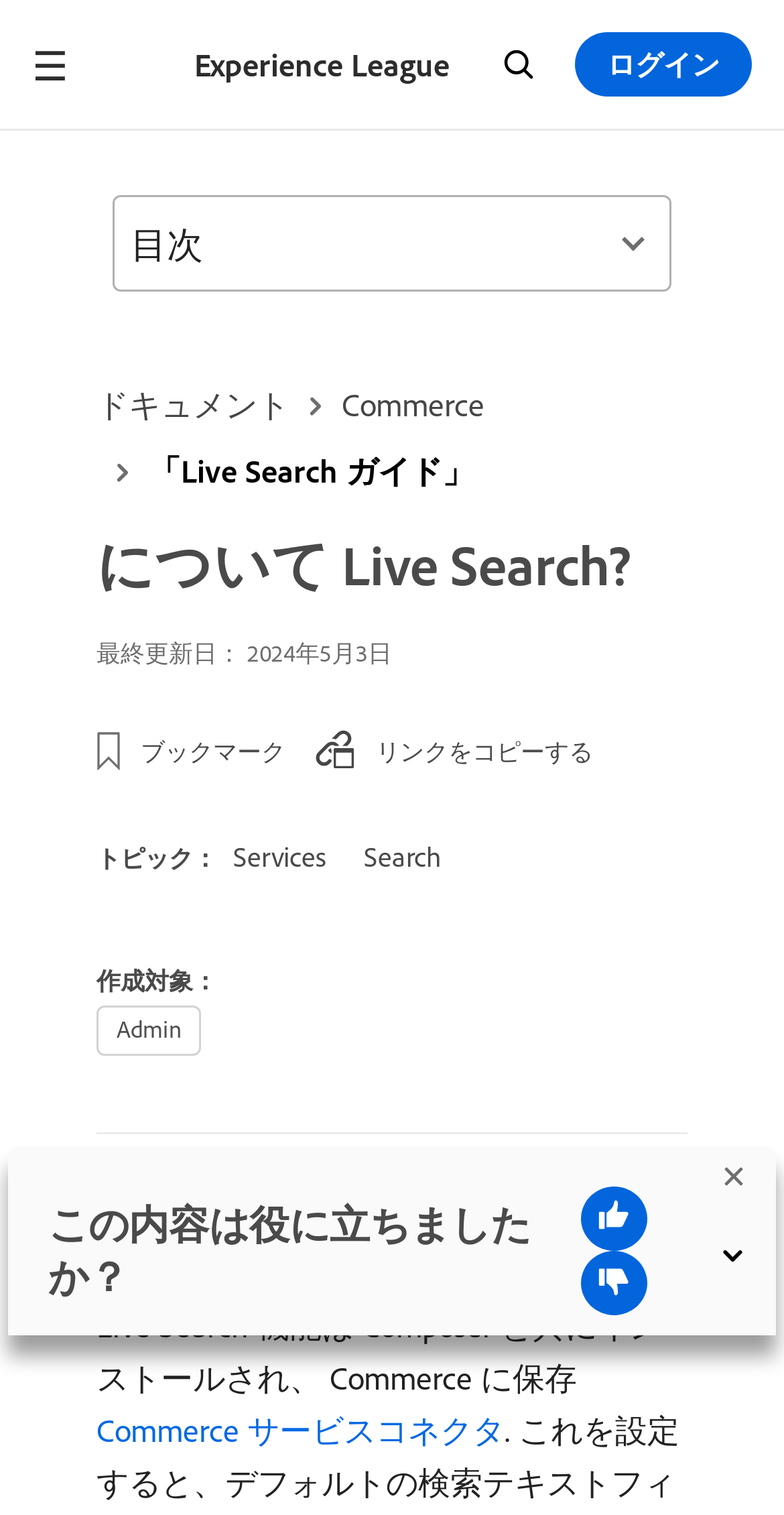Please identify the bounding box coordinates of the element on the webpage that should be clicked to follow this instruction: "Click the navigation menu button". The bounding box coordinates should be given as four float numbers between 0 and 1, formatted as [left, top, right, bottom].

[0.0, 0.0, 0.128, 0.085]